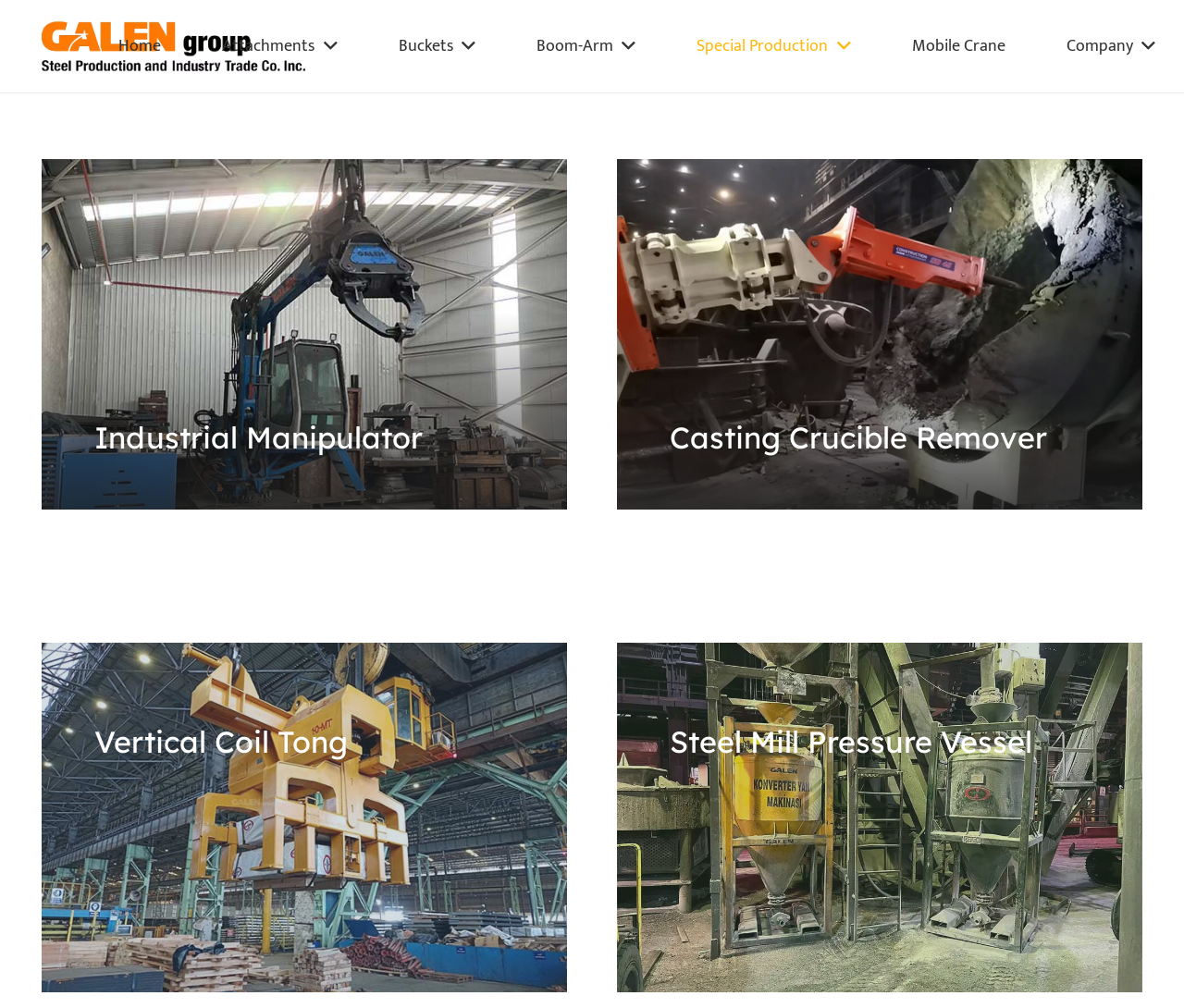Identify the bounding box coordinates for the UI element described by the following text: "Boom-Arm". Provide the coordinates as four float numbers between 0 and 1, in the format [left, top, right, bottom].

[0.427, 0.0, 0.563, 0.092]